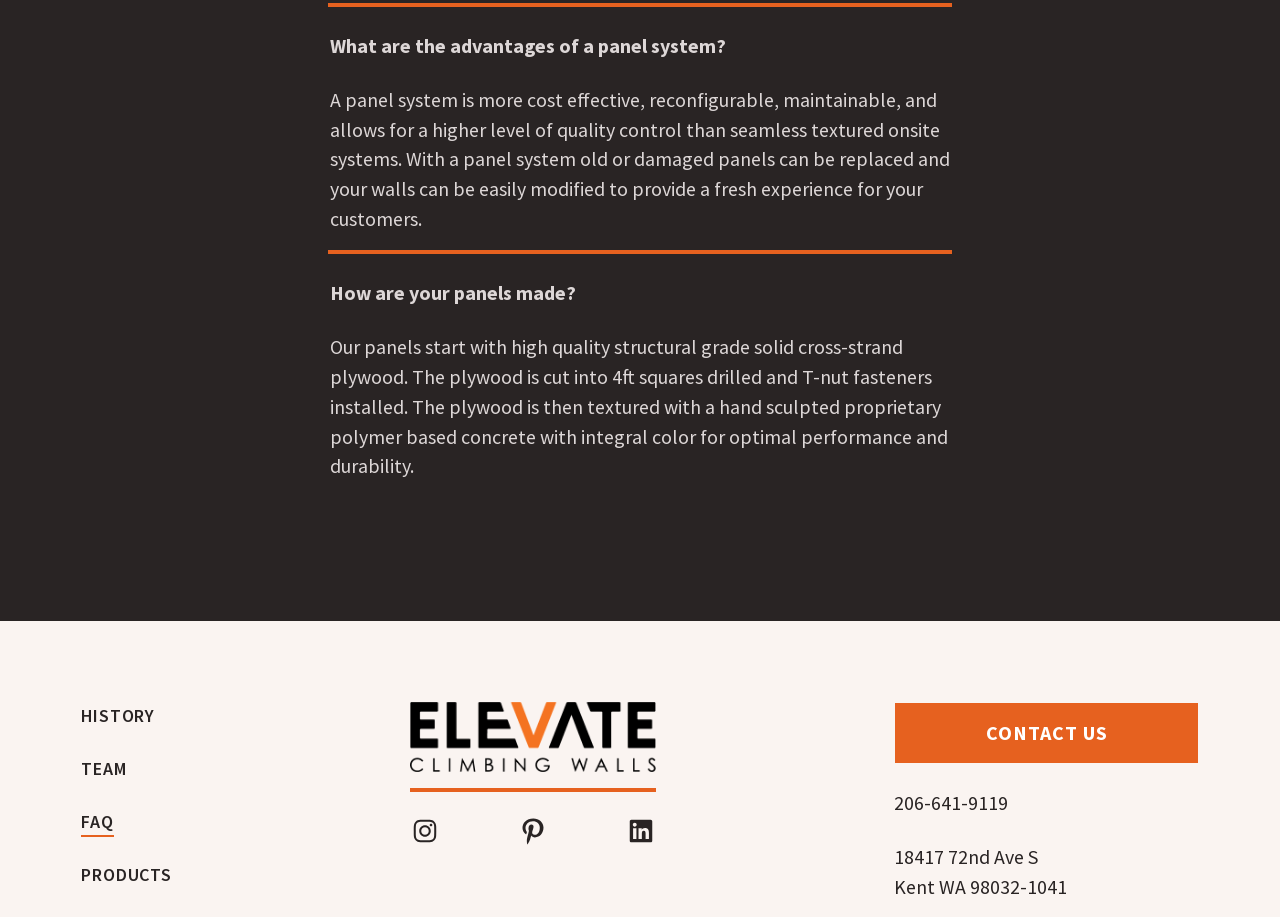Give a short answer to this question using one word or a phrase:
What are the advantages of a panel system?

Cost effective, reconfigurable, maintainable, quality control